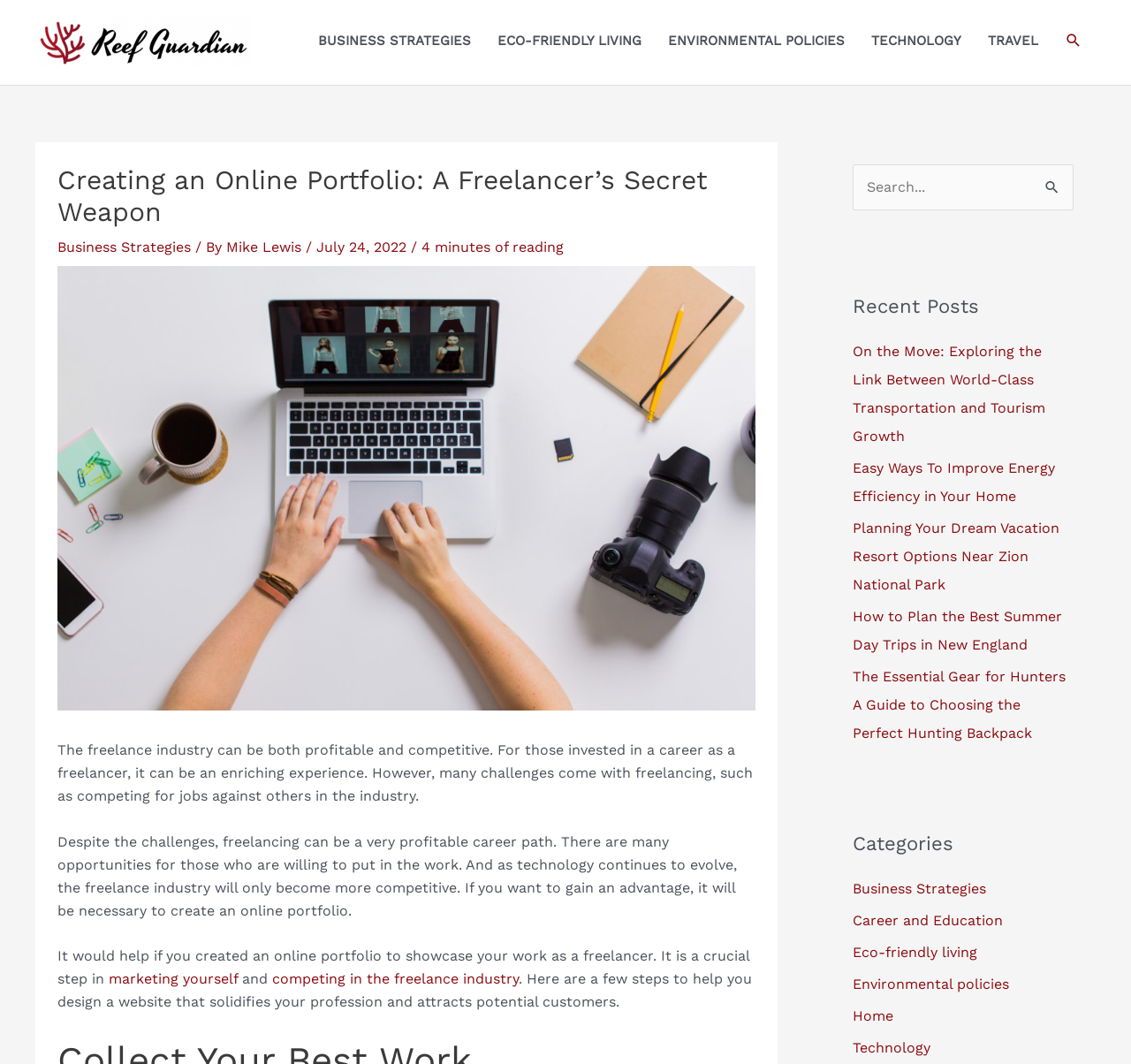Determine the main headline of the webpage and provide its text.

Creating an Online Portfolio: A Freelancer’s Secret Weapon